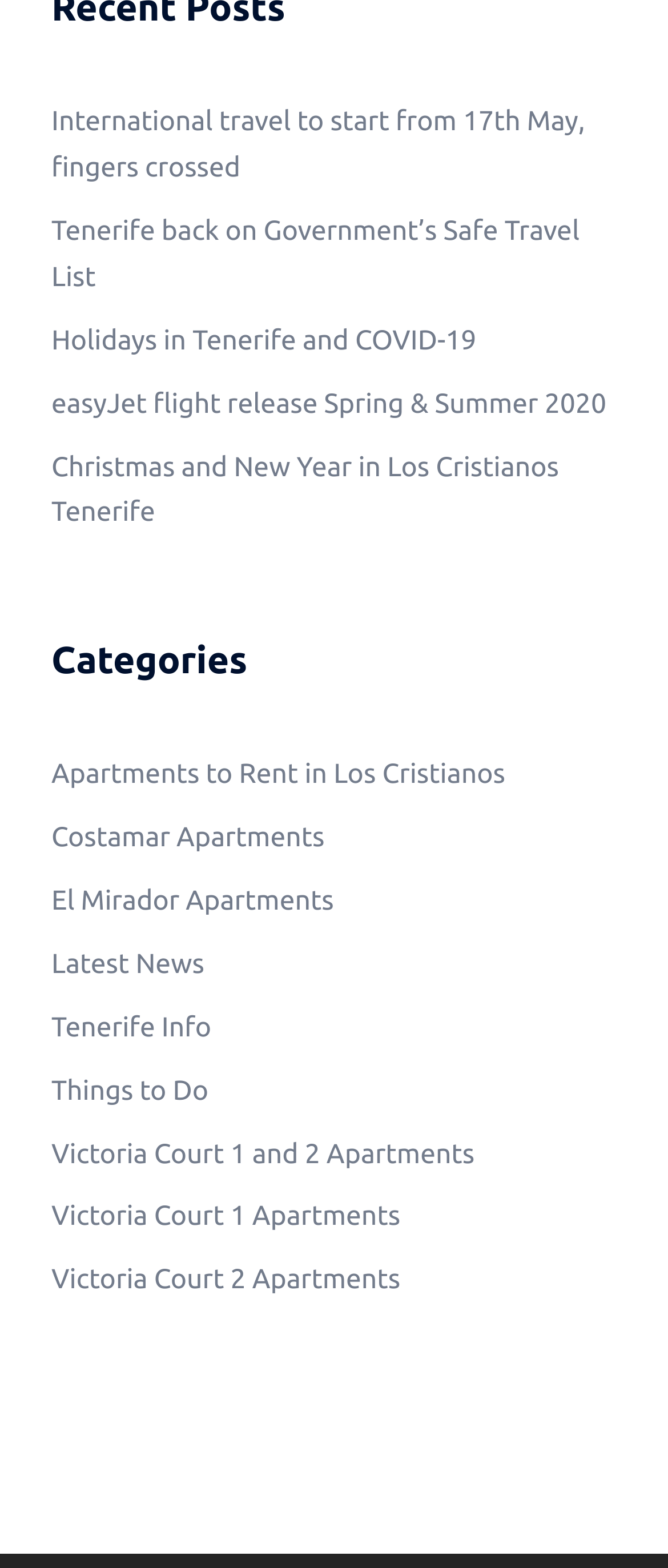Identify the bounding box coordinates for the element you need to click to achieve the following task: "Explore apartments to rent in Los Cristianos". The coordinates must be four float values ranging from 0 to 1, formatted as [left, top, right, bottom].

[0.077, 0.484, 0.756, 0.504]